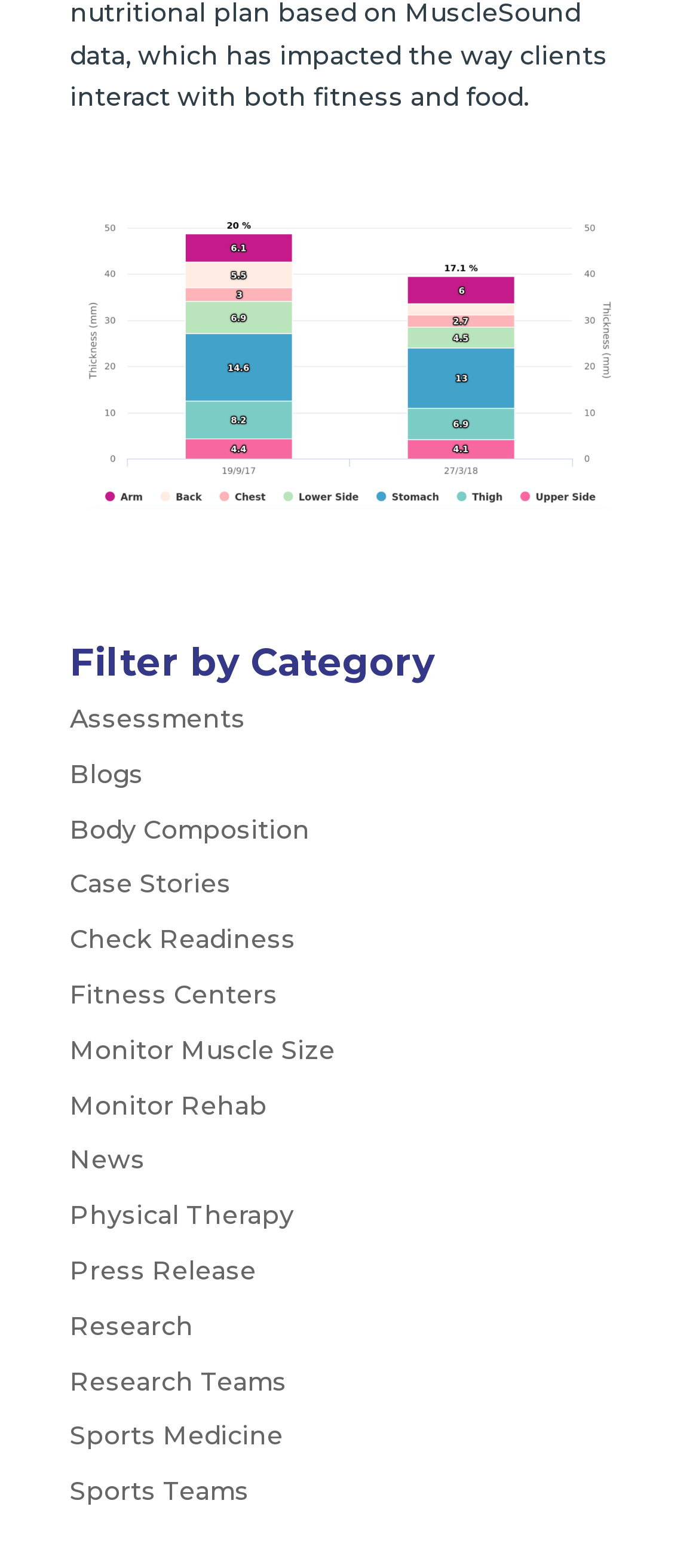Please look at the image and answer the question with a detailed explanation: Is there a category for news articles?

One of the categories in the filtering list is 'News', which implies that the webpage provides news articles or content related to news.